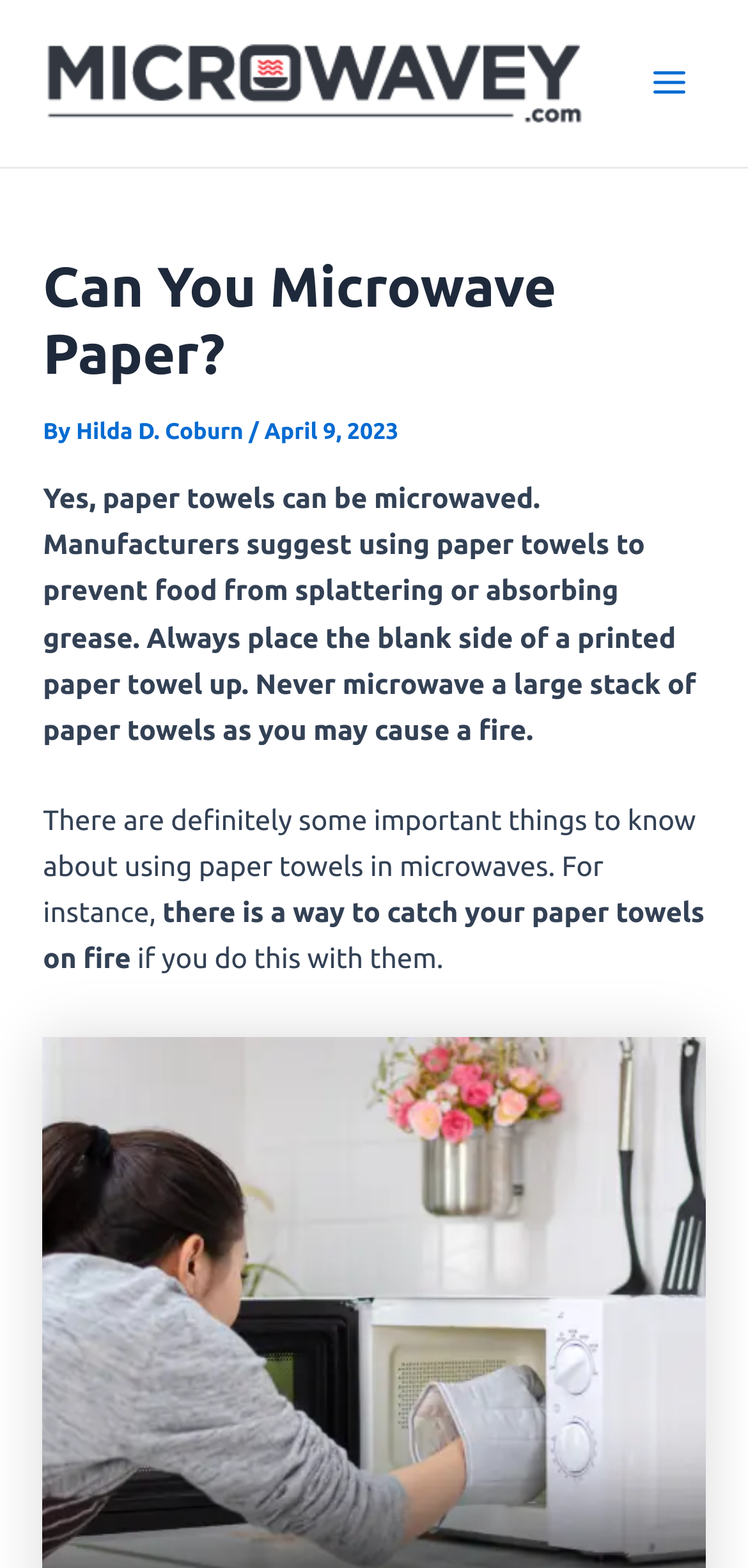Based on the element description Hilda D. Coburn, identify the bounding box of the UI element in the given webpage screenshot. The coordinates should be in the format (top-left x, top-left y, bottom-right x, bottom-right y) and must be between 0 and 1.

[0.102, 0.267, 0.333, 0.283]